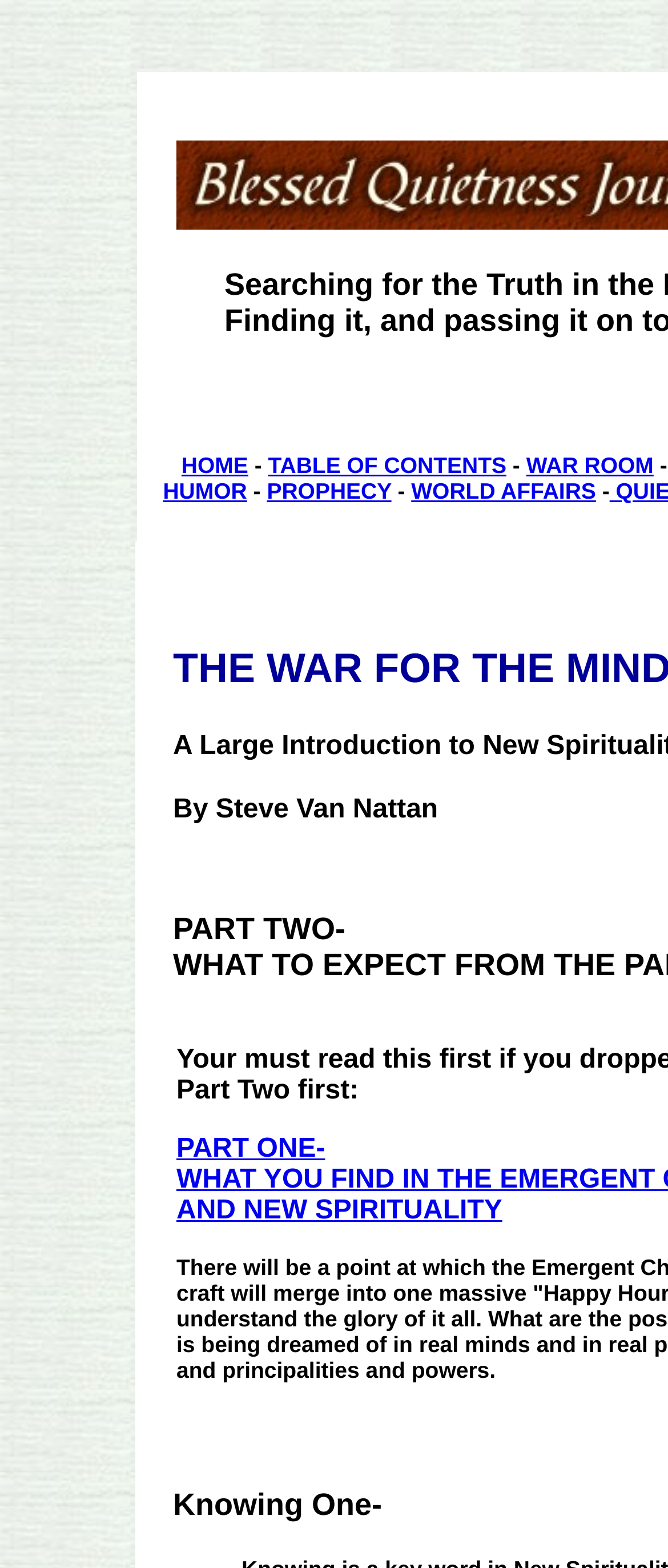Answer with a single word or phrase: 
What is the author of this article?

Steve Van Nattan